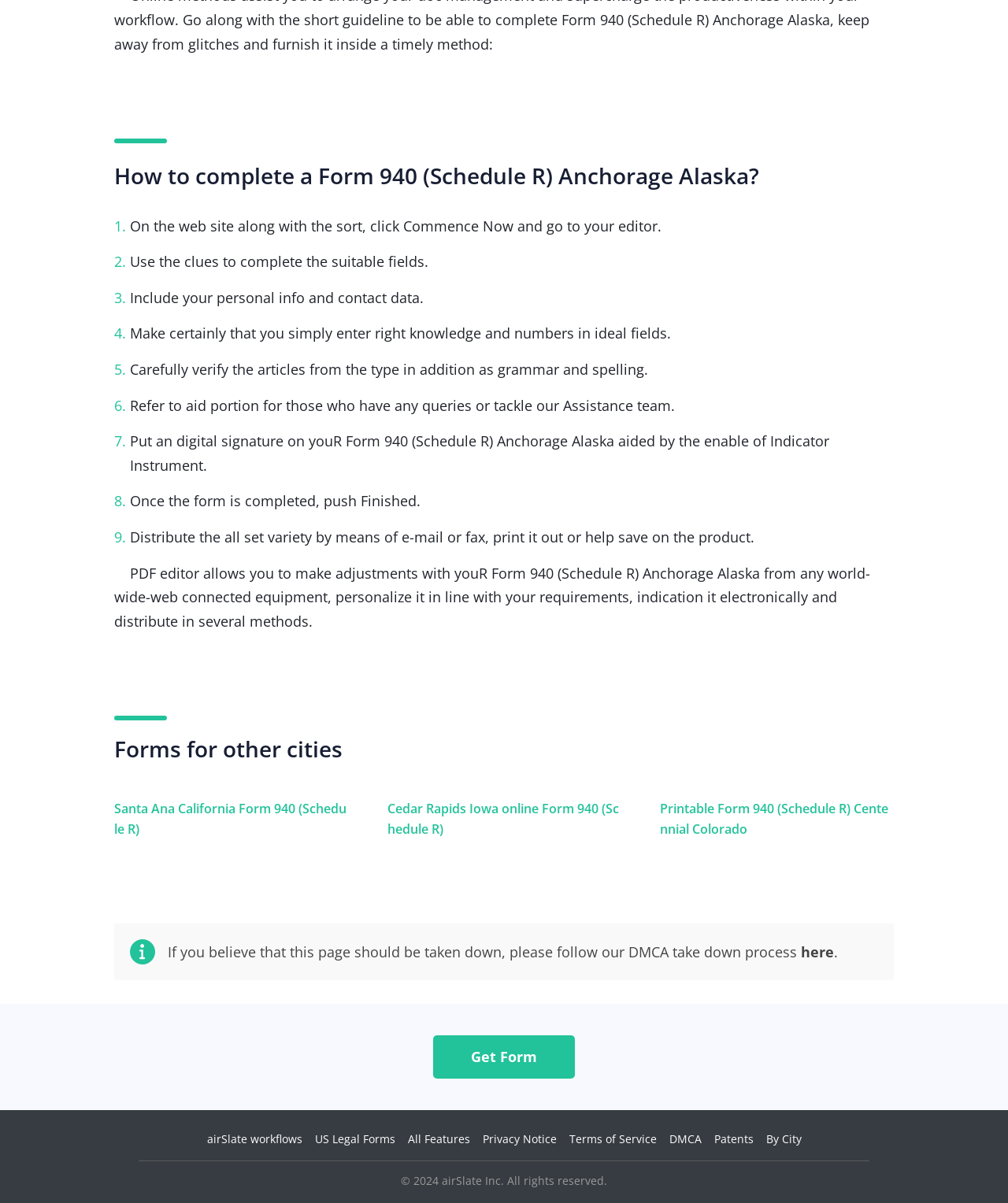Locate the bounding box of the UI element described in the following text: "Patents".

[0.708, 0.94, 0.747, 0.953]